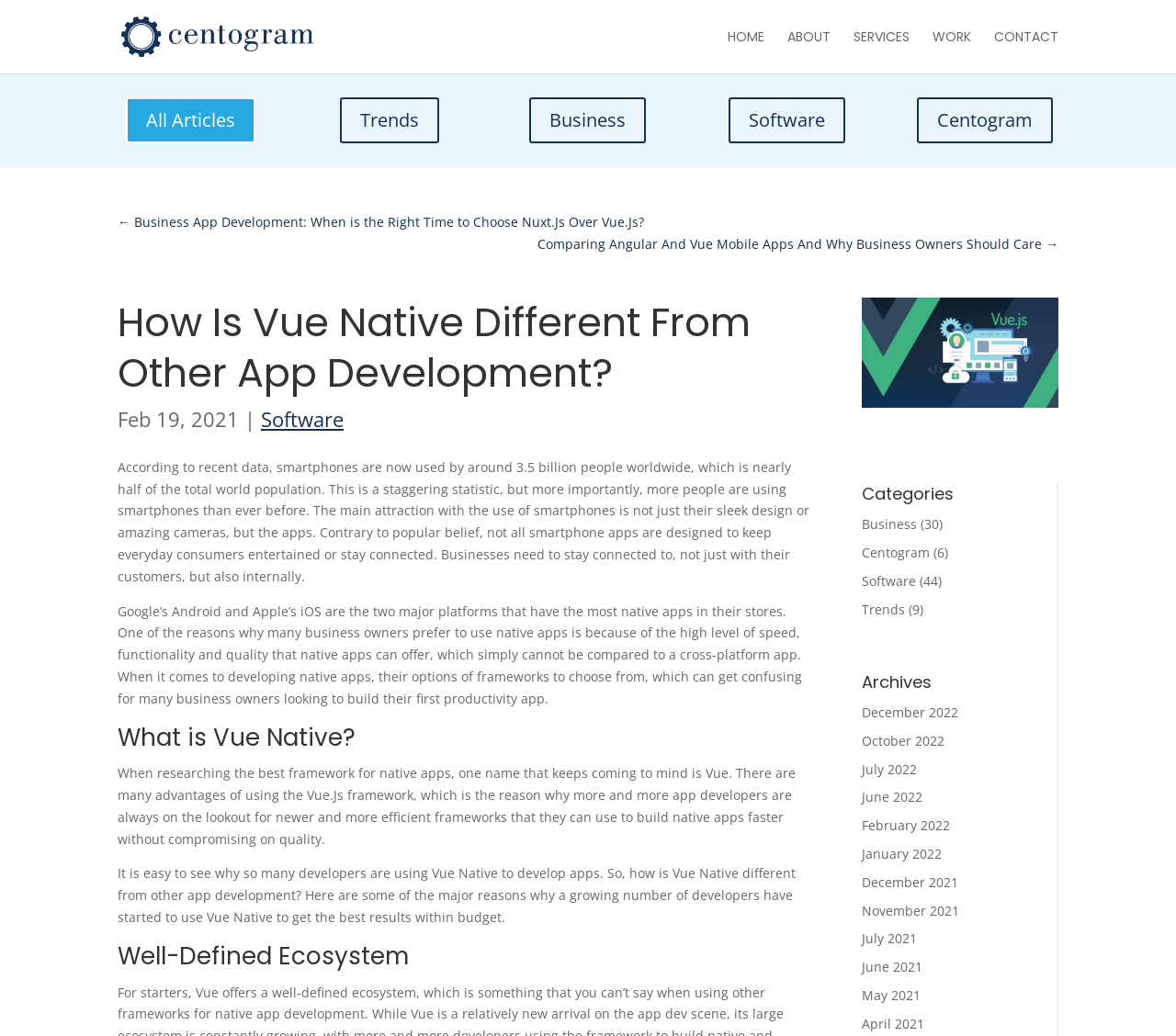Identify the main heading of the webpage and provide its text content.

How Is Vue Native Different From Other App Development?